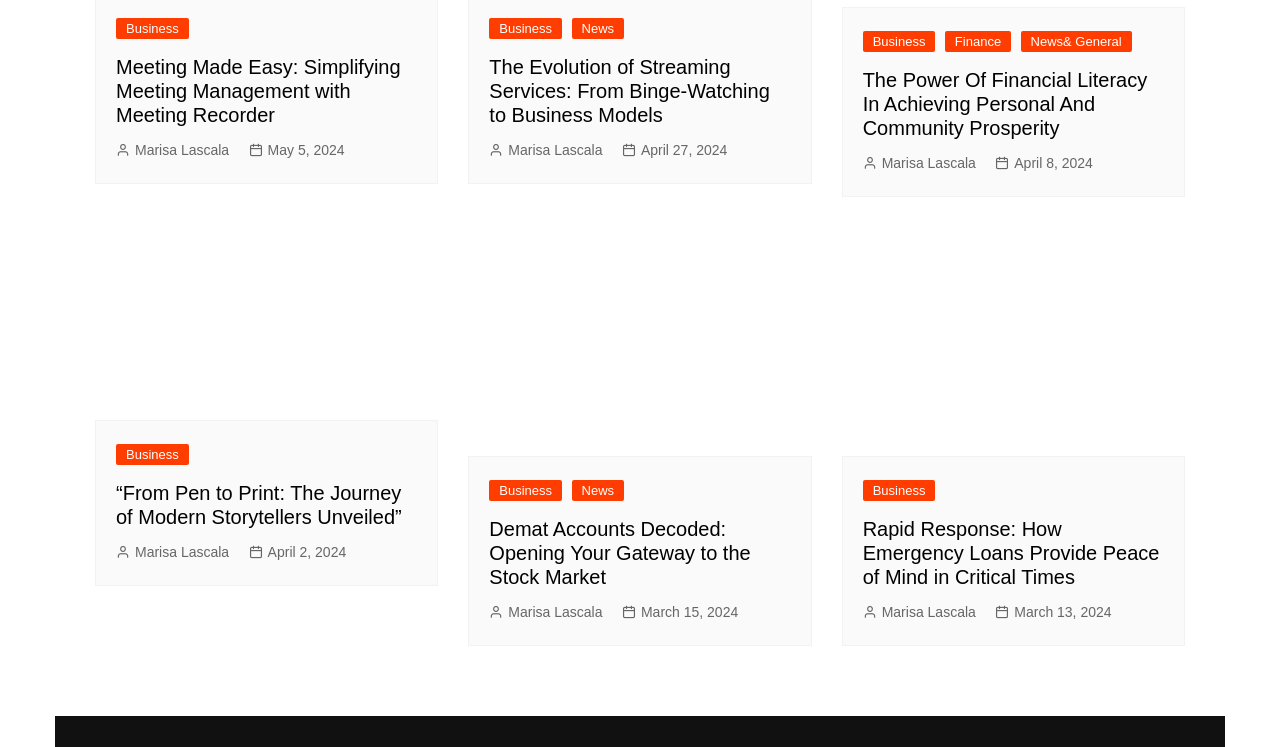Please find the bounding box coordinates of the element's region to be clicked to carry out this instruction: "View the article by Marisa Lascala on May 5, 2024".

[0.194, 0.186, 0.269, 0.216]